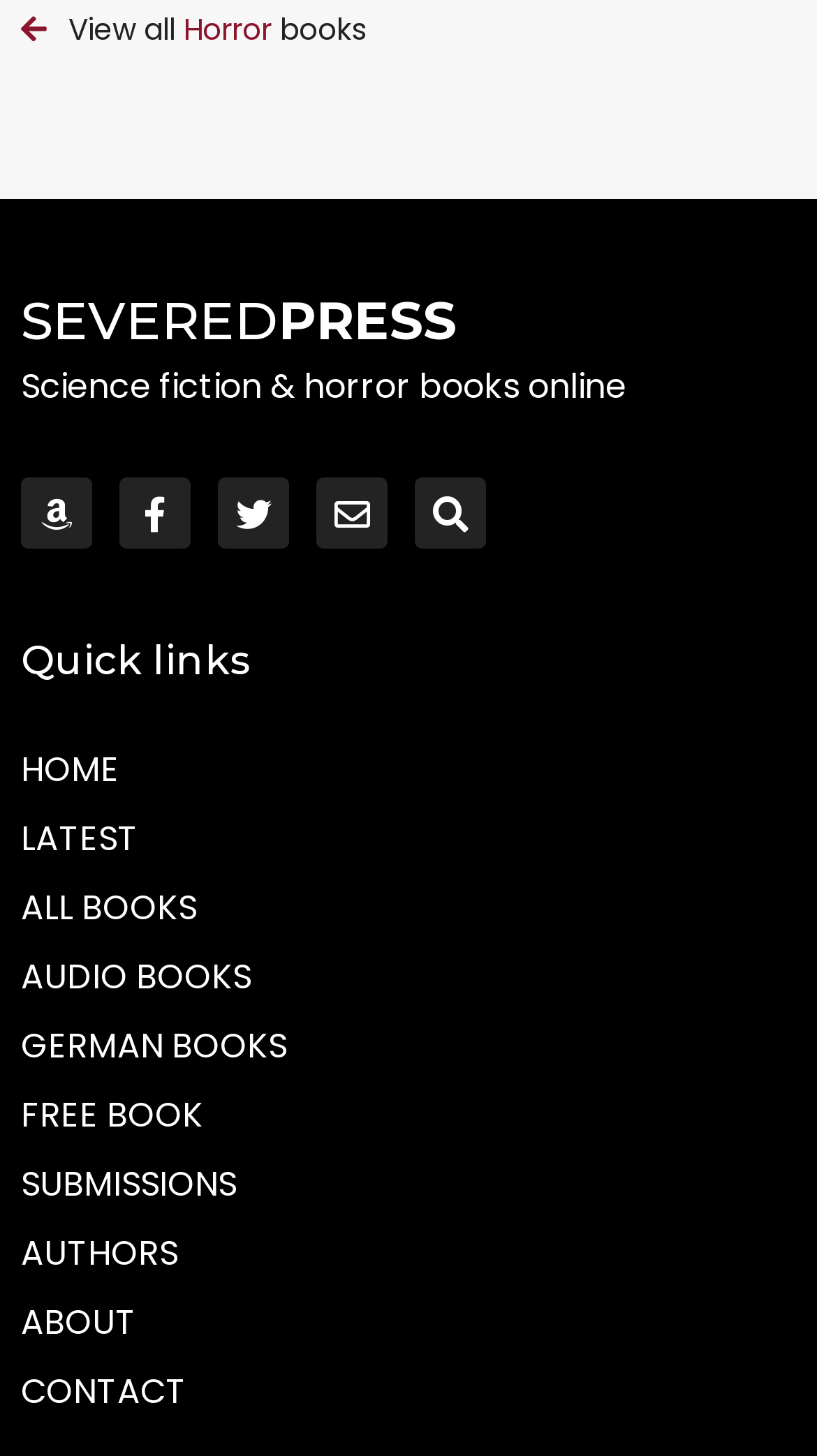Determine the bounding box coordinates of the clickable region to follow the instruction: "Go to the home page".

[0.026, 0.505, 0.974, 0.552]